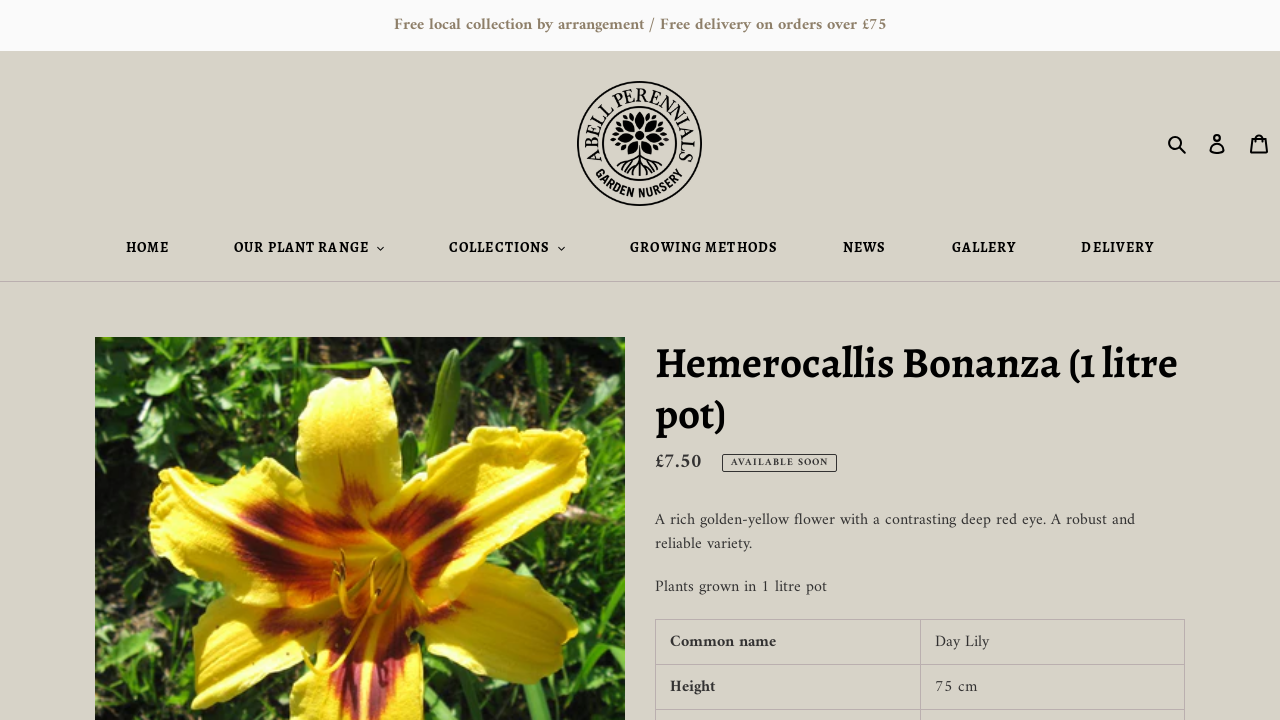Bounding box coordinates are specified in the format (top-left x, top-left y, bottom-right x, bottom-right y). All values are floating point numbers bounded between 0 and 1. Please provide the bounding box coordinate of the region this sentence describes: Our Plant range

[0.159, 0.329, 0.323, 0.362]